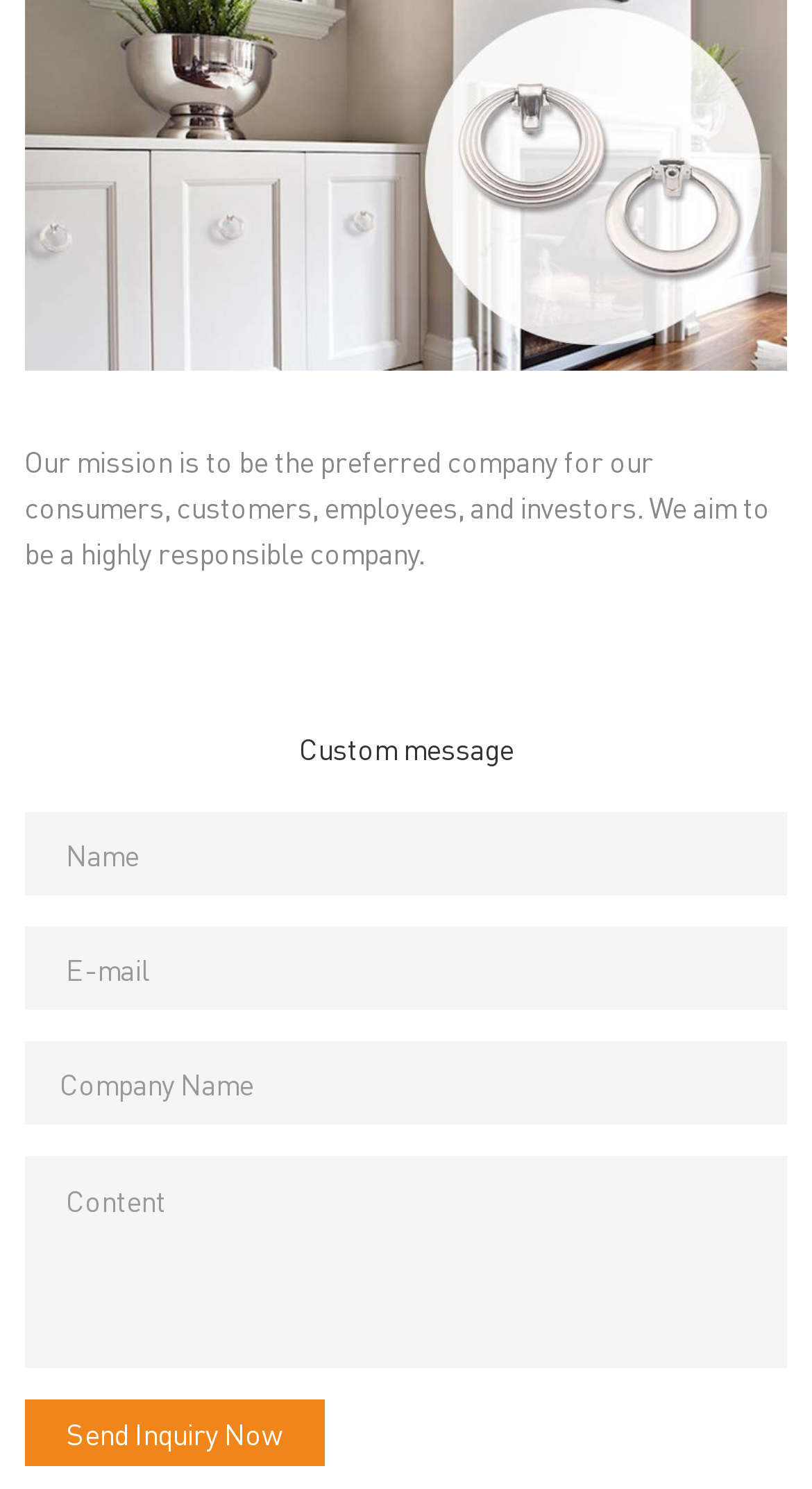What is the company's mission?
Please provide a single word or phrase as your answer based on the image.

To be preferred company